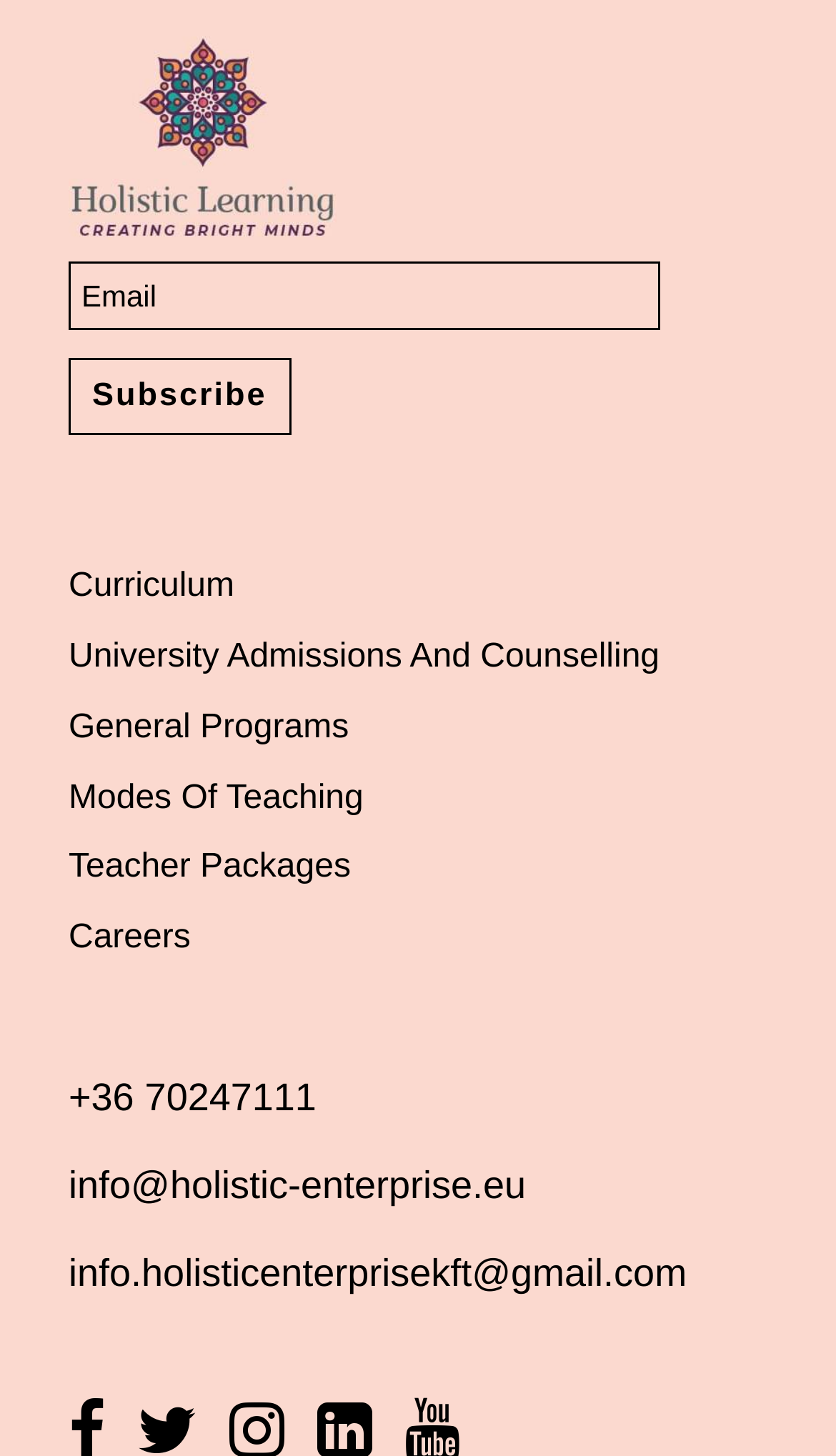Given the element description "general programs", identify the bounding box of the corresponding UI element.

[0.082, 0.487, 0.417, 0.512]